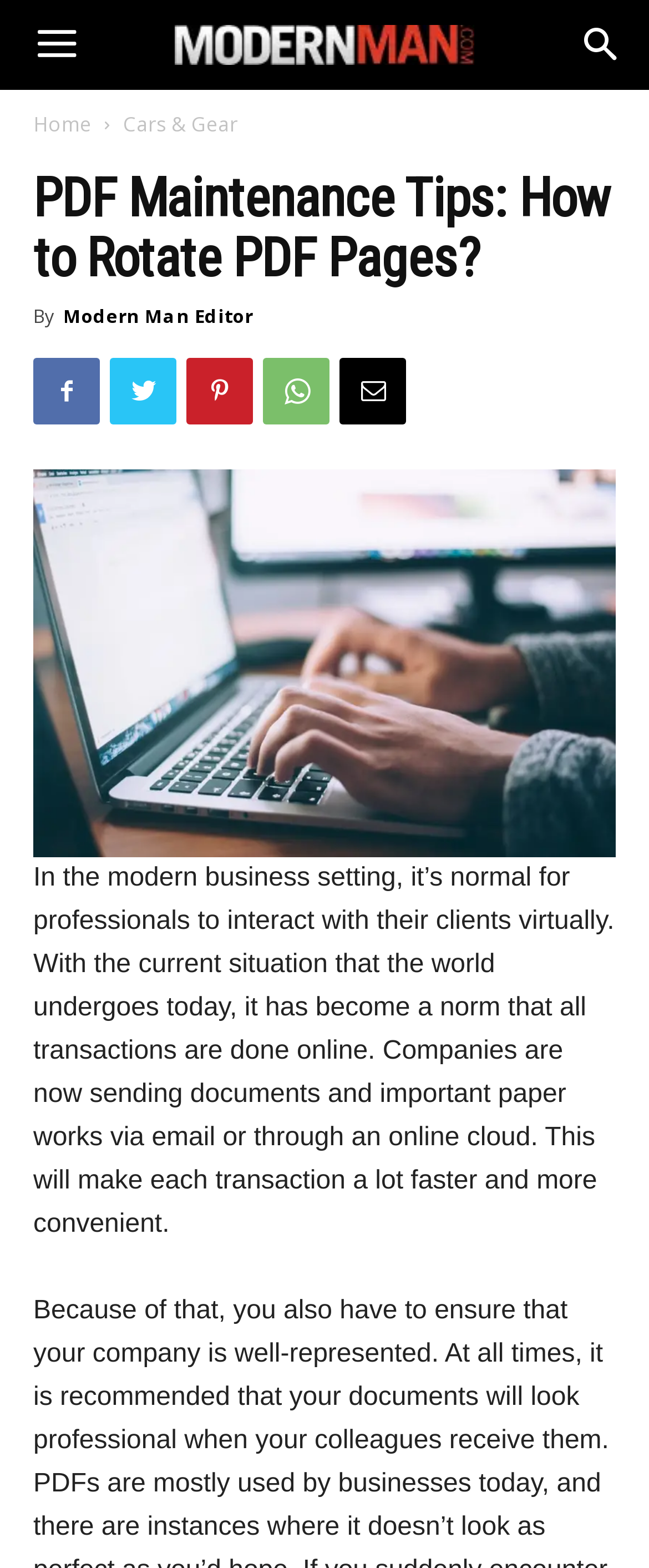Please identify the bounding box coordinates of the clickable region that I should interact with to perform the following instruction: "Go to the 'Health' category". The coordinates should be expressed as four float numbers between 0 and 1, i.e., [left, top, right, bottom].

None